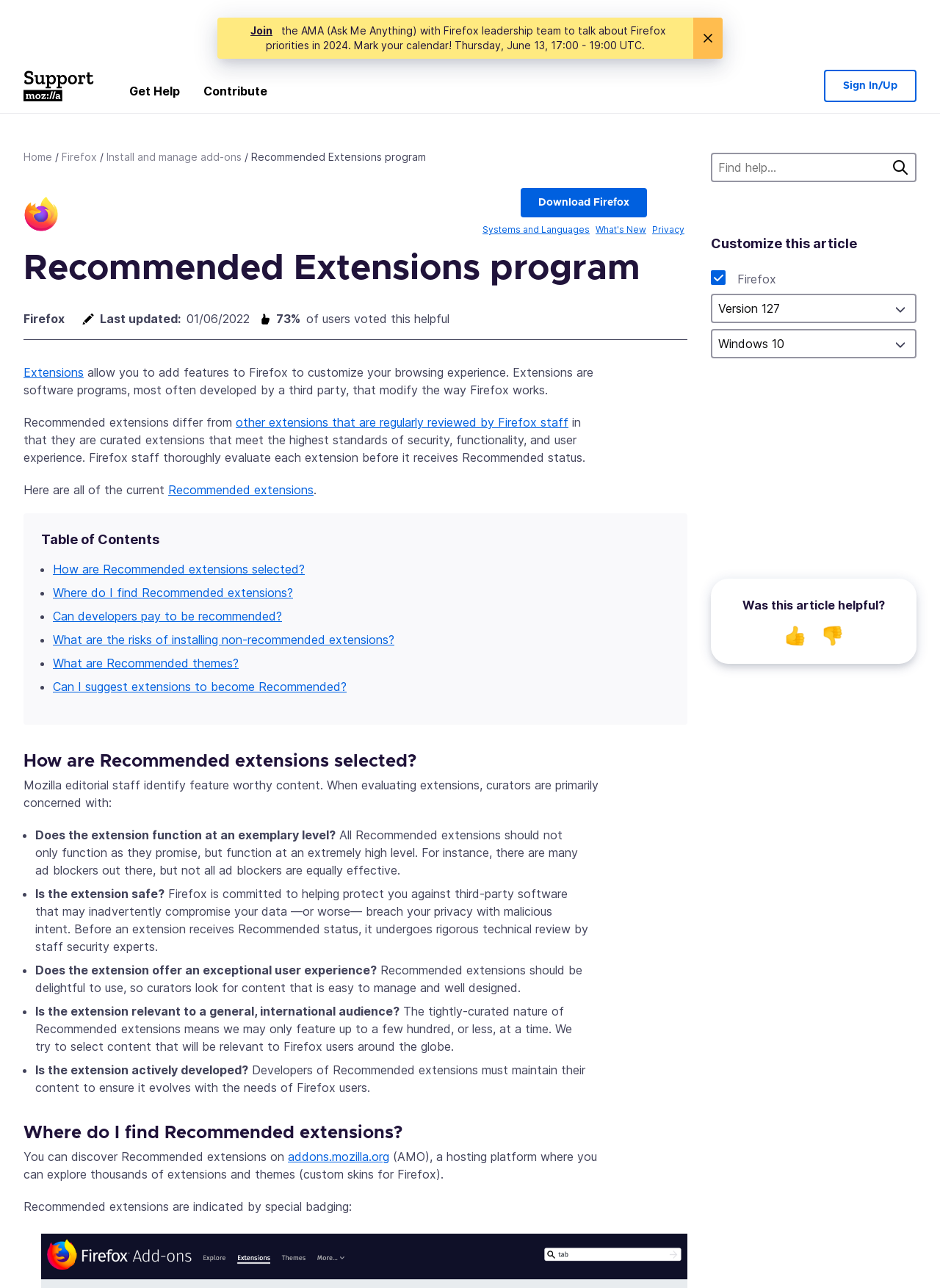Locate the bounding box coordinates of the element's region that should be clicked to carry out the following instruction: "Click the 'Extensions' link". The coordinates need to be four float numbers between 0 and 1, i.e., [left, top, right, bottom].

[0.025, 0.283, 0.089, 0.295]